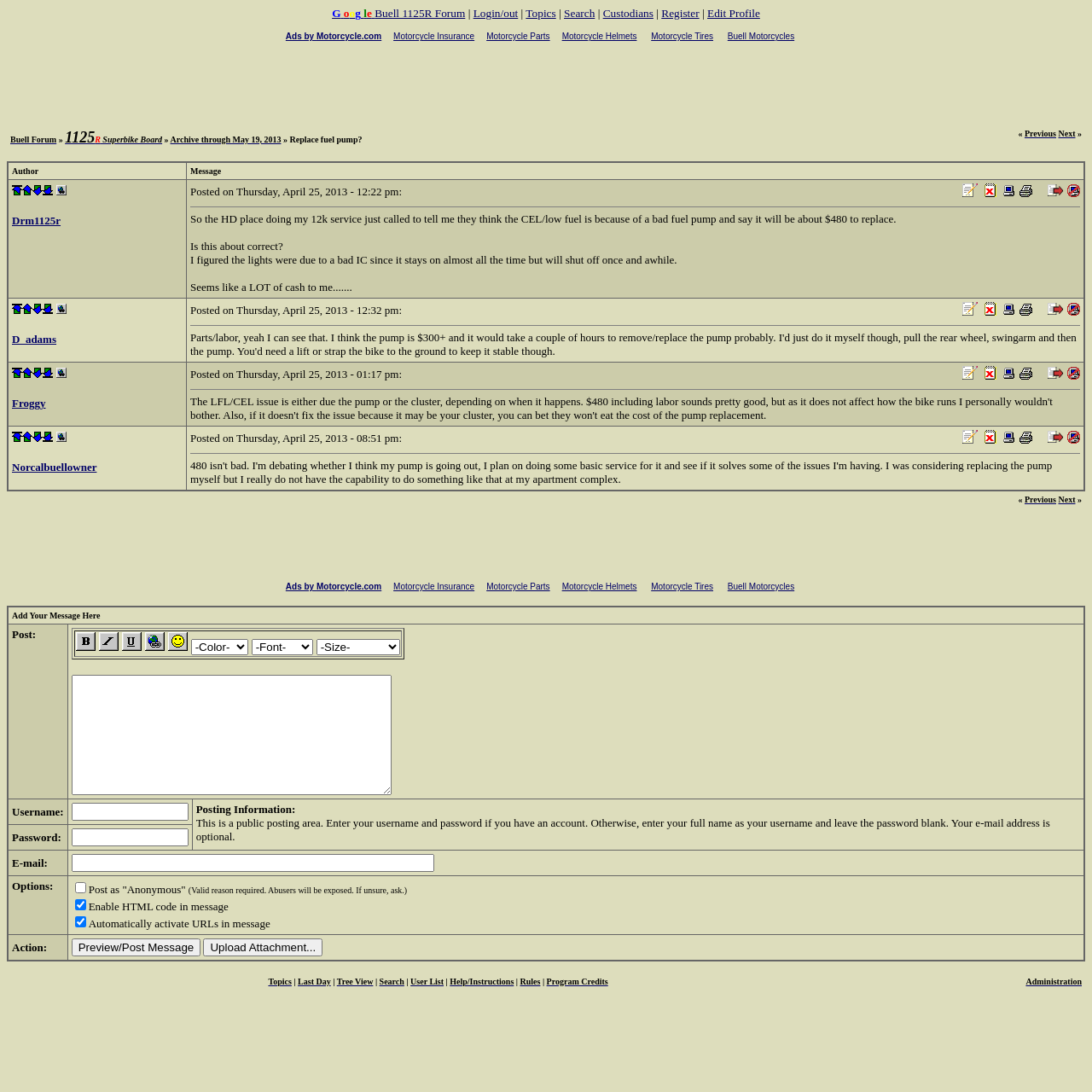Describe the webpage meticulously, covering all significant aspects.

This webpage is a discussion forum focused on Buell 1125R motorcycles. At the top, there is a navigation bar with links to various sections of the forum, including "Login/out", "Topics", "Search", "Custodians", "Register", and "Edit Profile". There are also advertisements for motorcycle-related products and services.

Below the navigation bar, there is a breadcrumb trail indicating the current topic, "Replace fuel pump?", which is part of the "1125R Superbike Board" and "Archive through May 19, 2013". There are also links to navigate to the previous or next topic.

The main content of the page is a table with multiple rows, each representing a post in the discussion. The first post is from a user named "Drm1125r" and includes a message about a bad fuel pump and a quote from a mechanic. The post also has links to edit, delete, view, or print the post, as well as options to move or ban the poster (only available to custodians or administrators).

There are multiple posts on the page, each with similar formatting and options. The posts are arranged in a table with columns for the author, message, and navigation links. The navigation links allow users to move to the top or bottom of the page, or to navigate to the previous or next message.